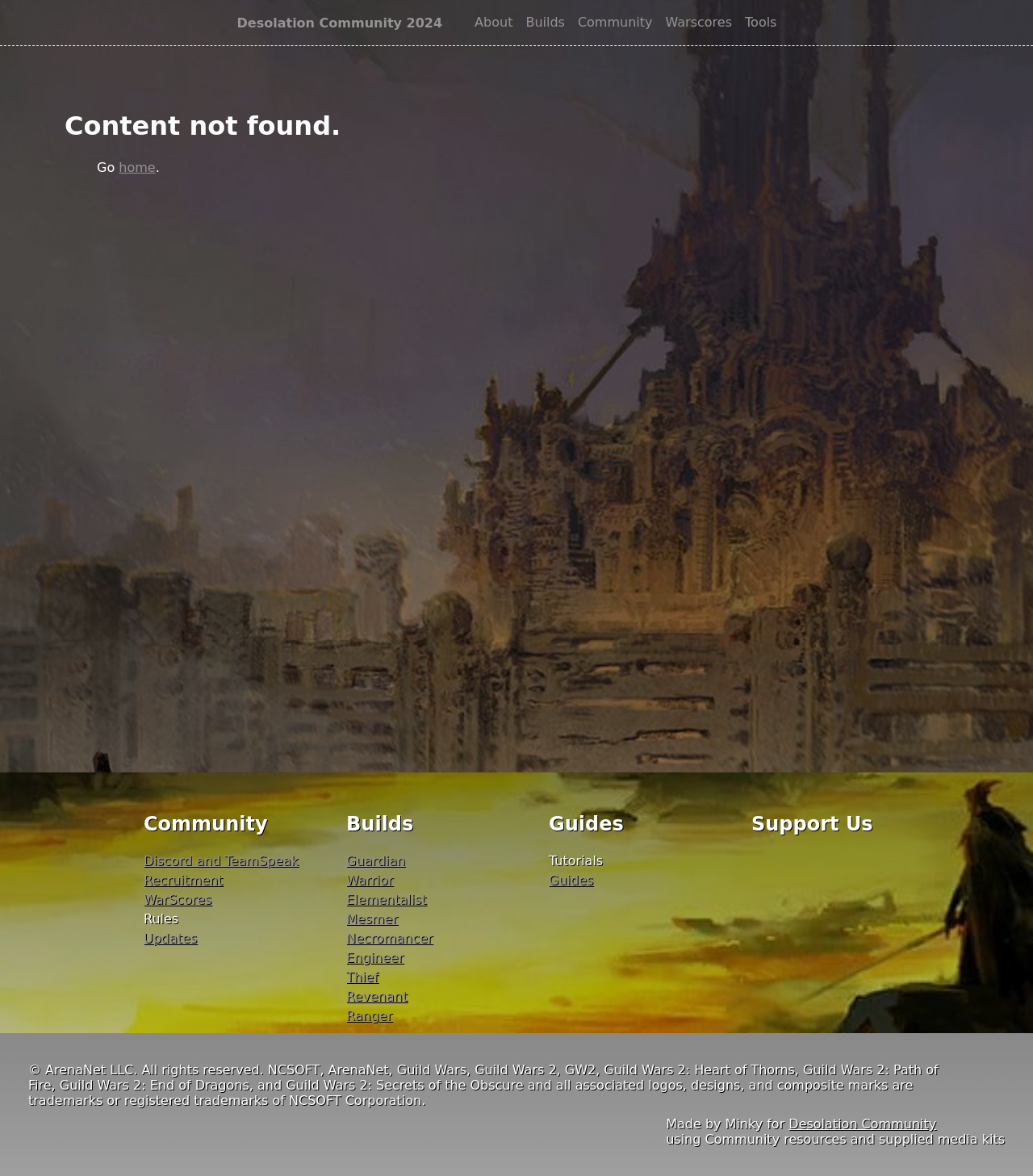Locate the bounding box coordinates of the area you need to click to fulfill this instruction: 'Explore the Builds page'. The coordinates must be in the form of four float numbers ranging from 0 to 1: [left, top, right, bottom].

[0.509, 0.012, 0.547, 0.025]